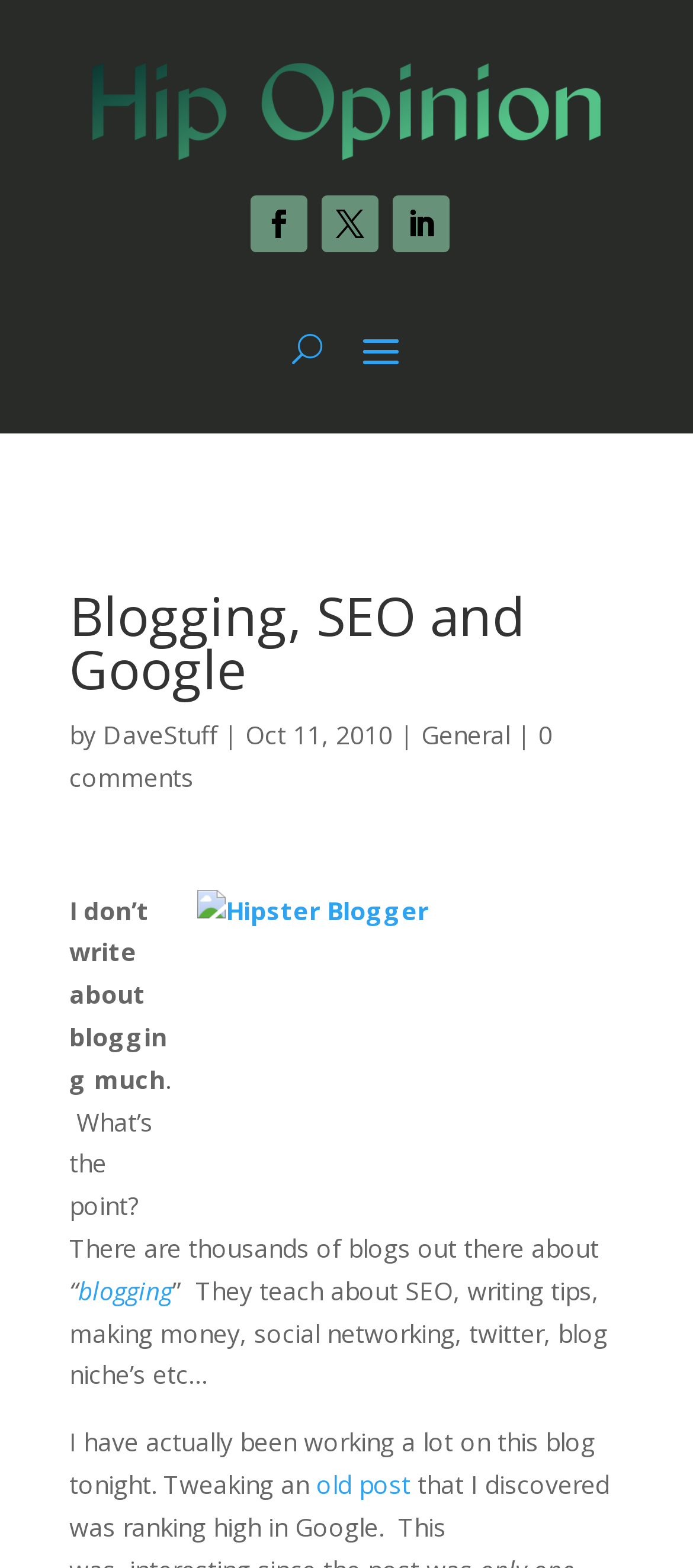Using the given description, provide the bounding box coordinates formatted as (top-left x, top-left y, bottom-right x, bottom-right y), with all values being floating point numbers between 0 and 1. Description: Follow

[0.361, 0.125, 0.444, 0.161]